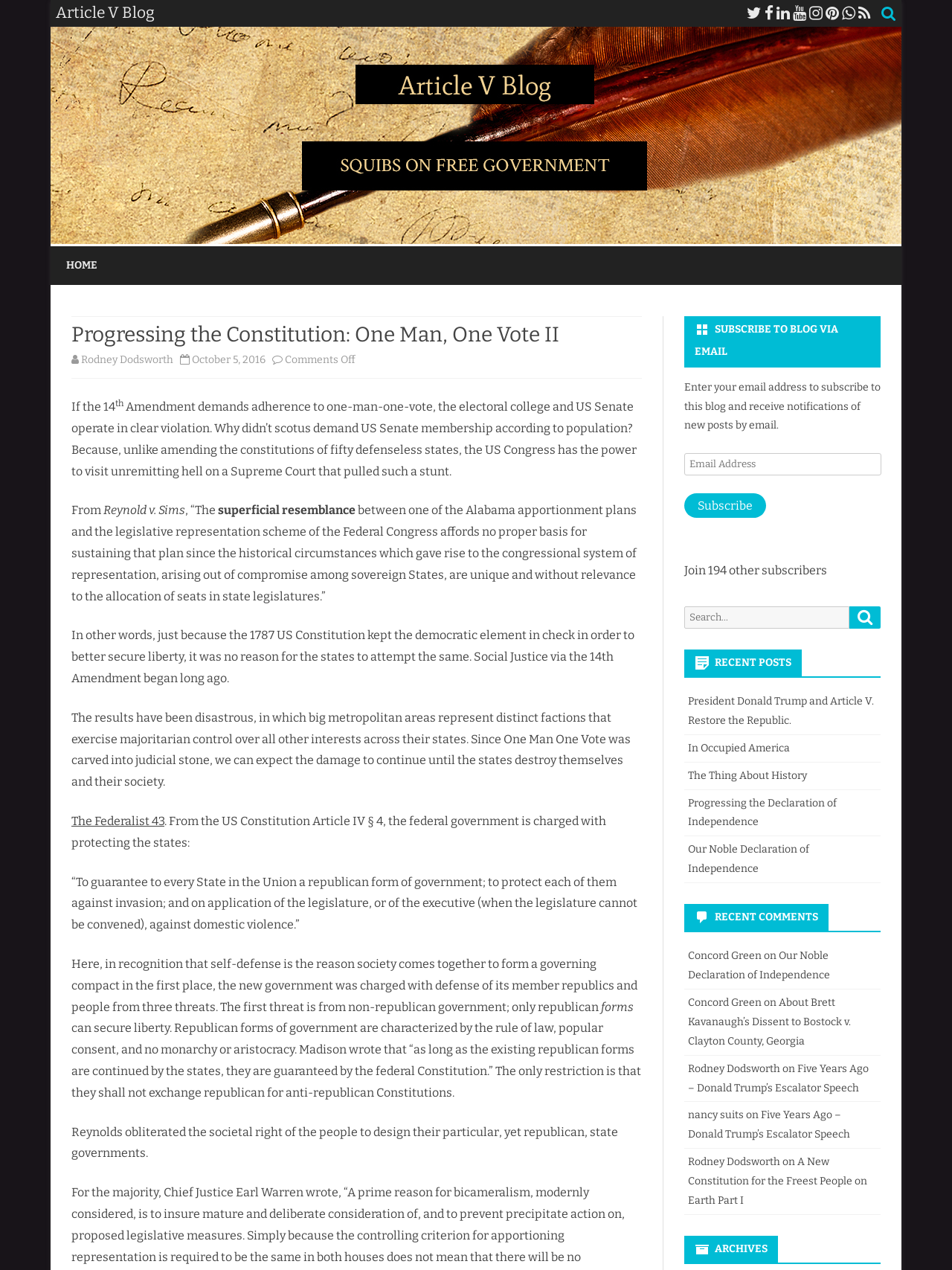Please look at the image and answer the question with a detailed explanation: What is the author of the current article?

I found the author's name by looking at the header section of the webpage, where it says 'Rodney Dodsworth' next to the article title 'Progressing the Constitution: One Man, One Vote II'.